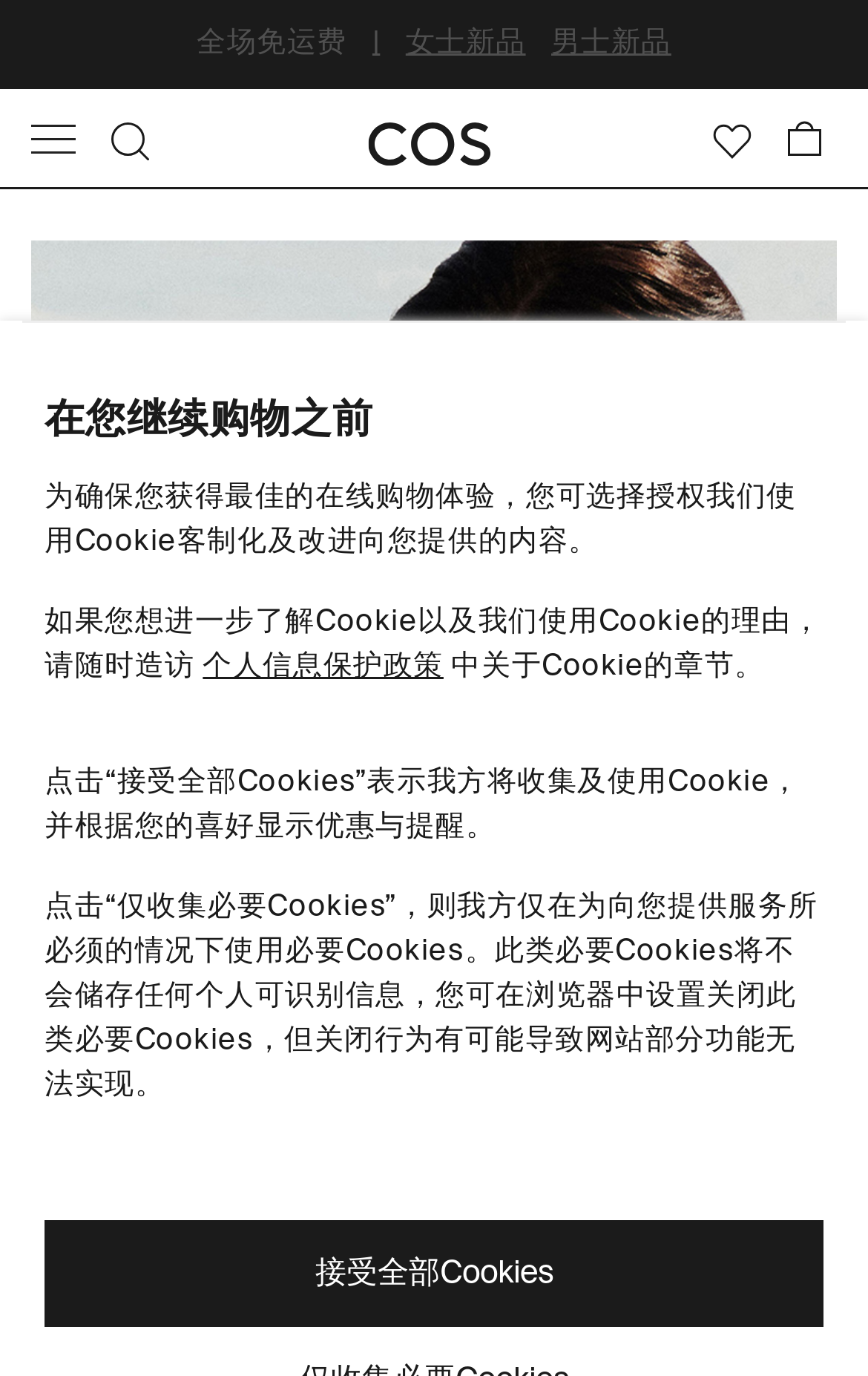Please examine the image and answer the question with a detailed explanation:
What is the benefit of shopping on this website?

The webpage mentions '新增单品 低至5折' and '全场免运费', which suggests that shopping on this website can provide discounts and free shipping.